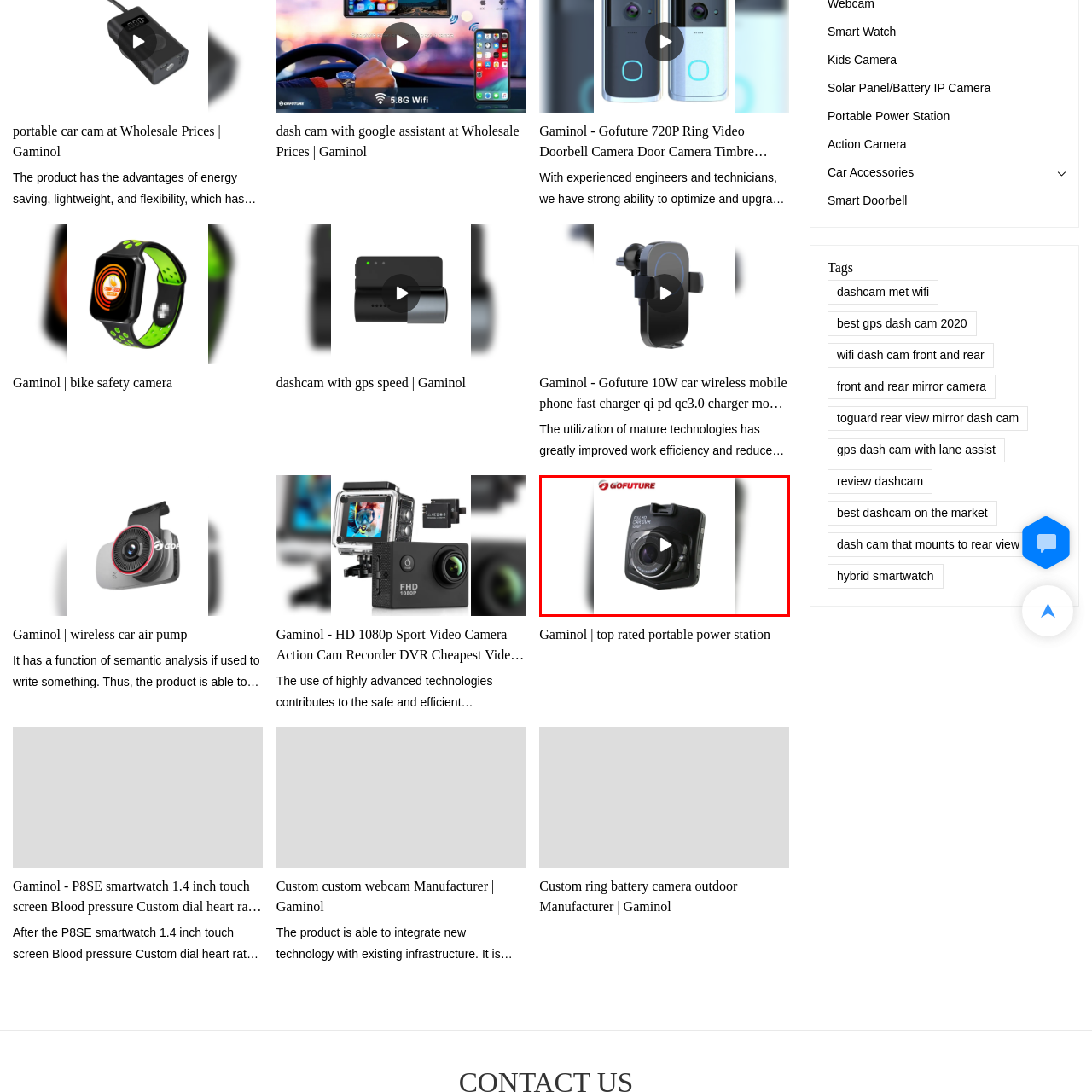Create a thorough and descriptive caption for the photo marked by the red boundary.

The image showcases the Gofuture HD 1080p Sport Video Camera, designed for capturing high-quality footage in various settings. Its compact and sleek design makes it ideal for action sports and outdoor activities. The camera features a prominent lens, emphasizing its capability to record at full HD resolution, ensuring clarity and detail in every shot. A play button overlay suggests that the image is part of an engaging video presentation, likely highlighting the camera's features or providing a demo of its functionalities. This product is part of Gaminol's lineup, which includes various advanced imaging and recording devices tailored for enthusiasts and professionals alike.